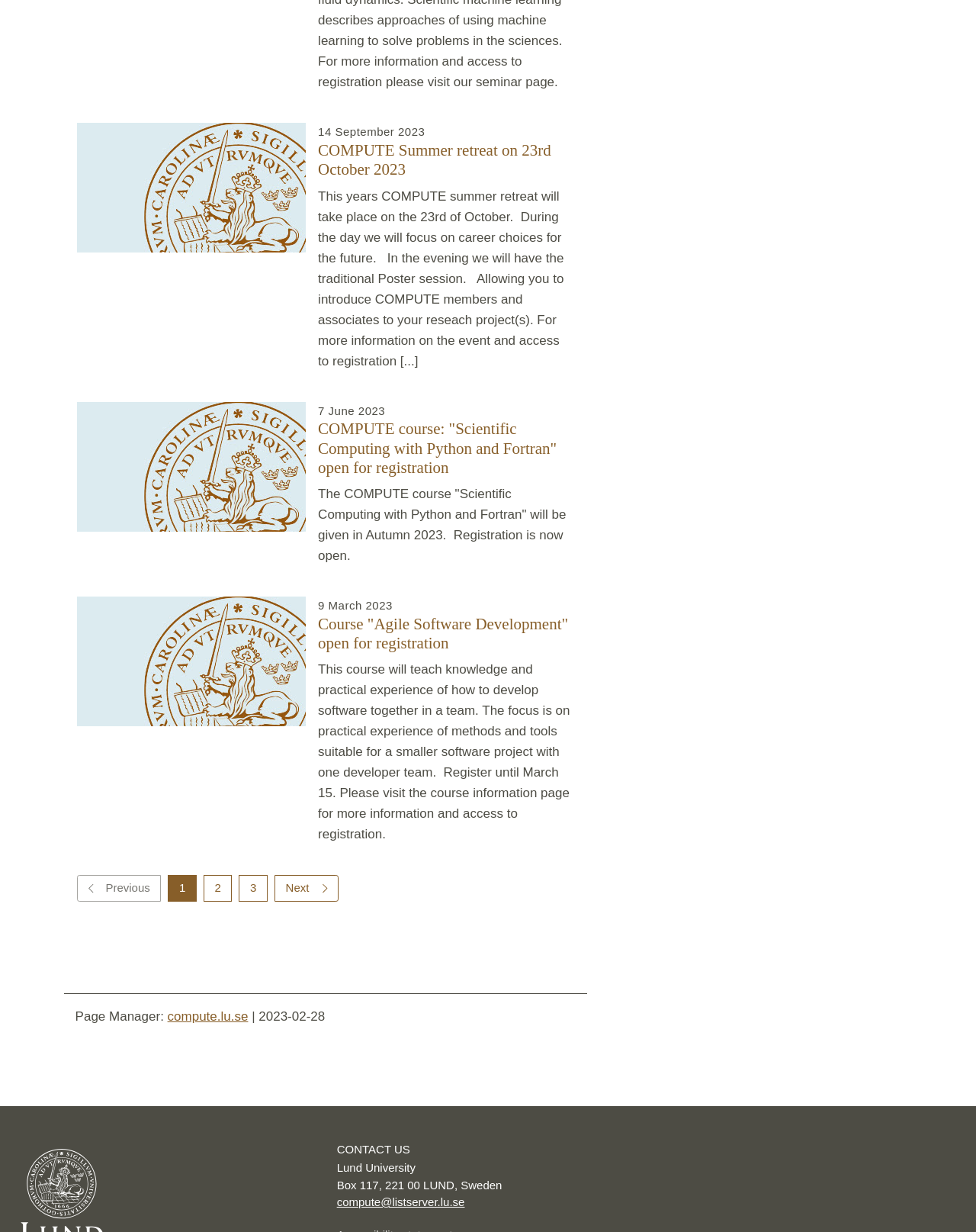What is the location of COMPUTE?
Based on the visual, give a brief answer using one word or a short phrase.

LUND, Sweden